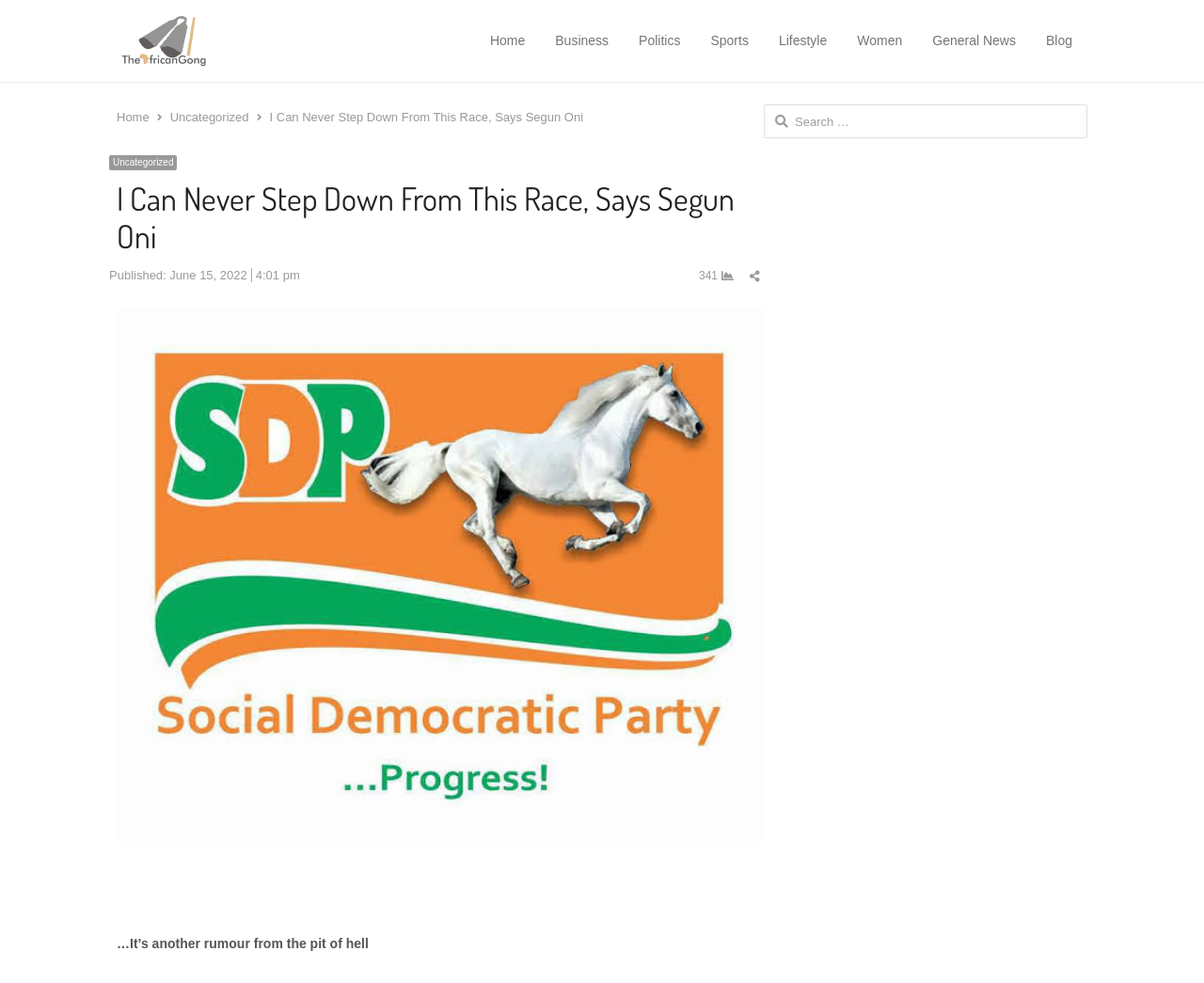Provide your answer in a single word or phrase: 
What categories are available on the website?

Home, Business, Politics, Sports, Lifestyle, Women, General News, Blog